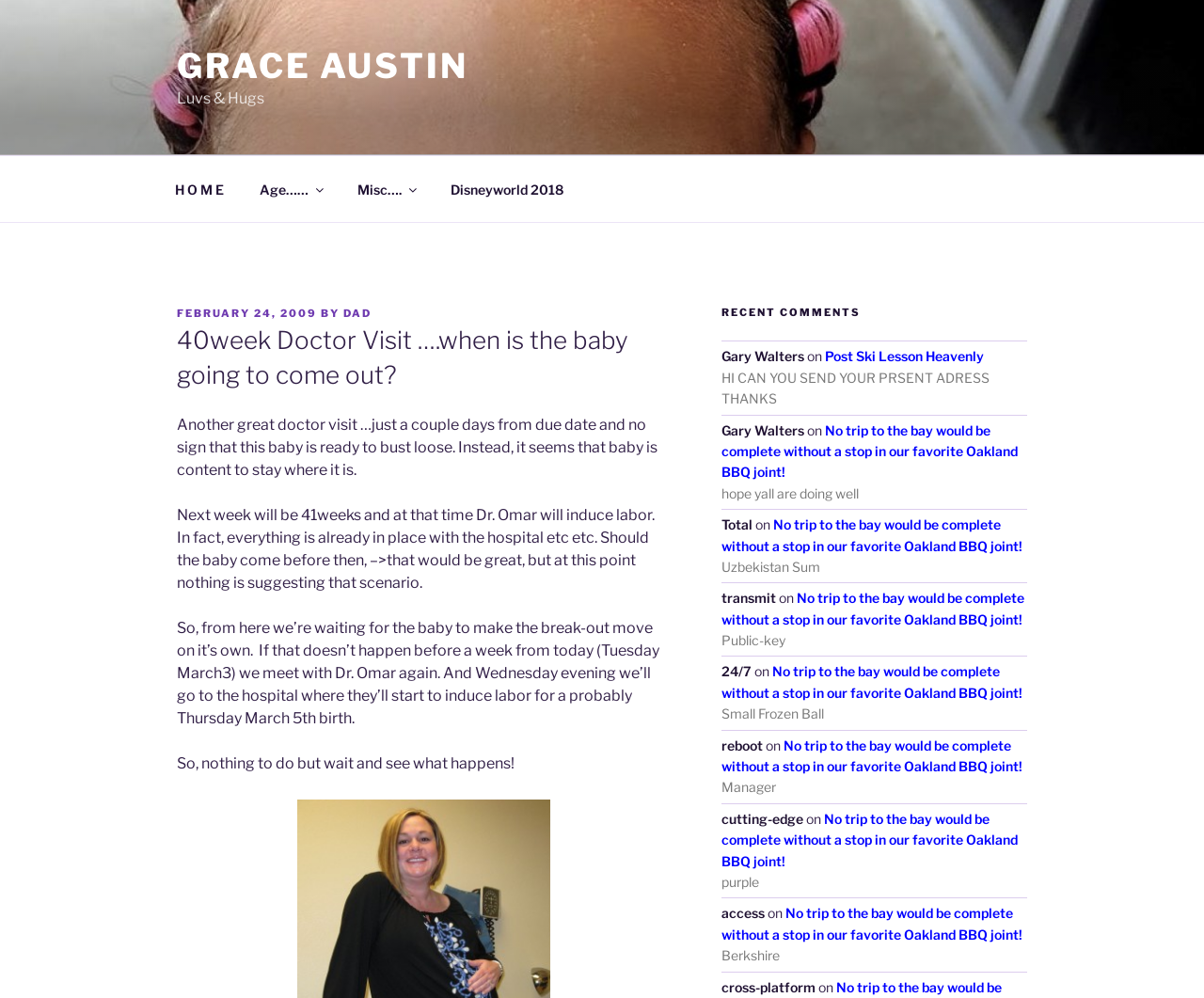Who is the author of the blog post?
Using the visual information, answer the question in a single word or phrase.

DAD